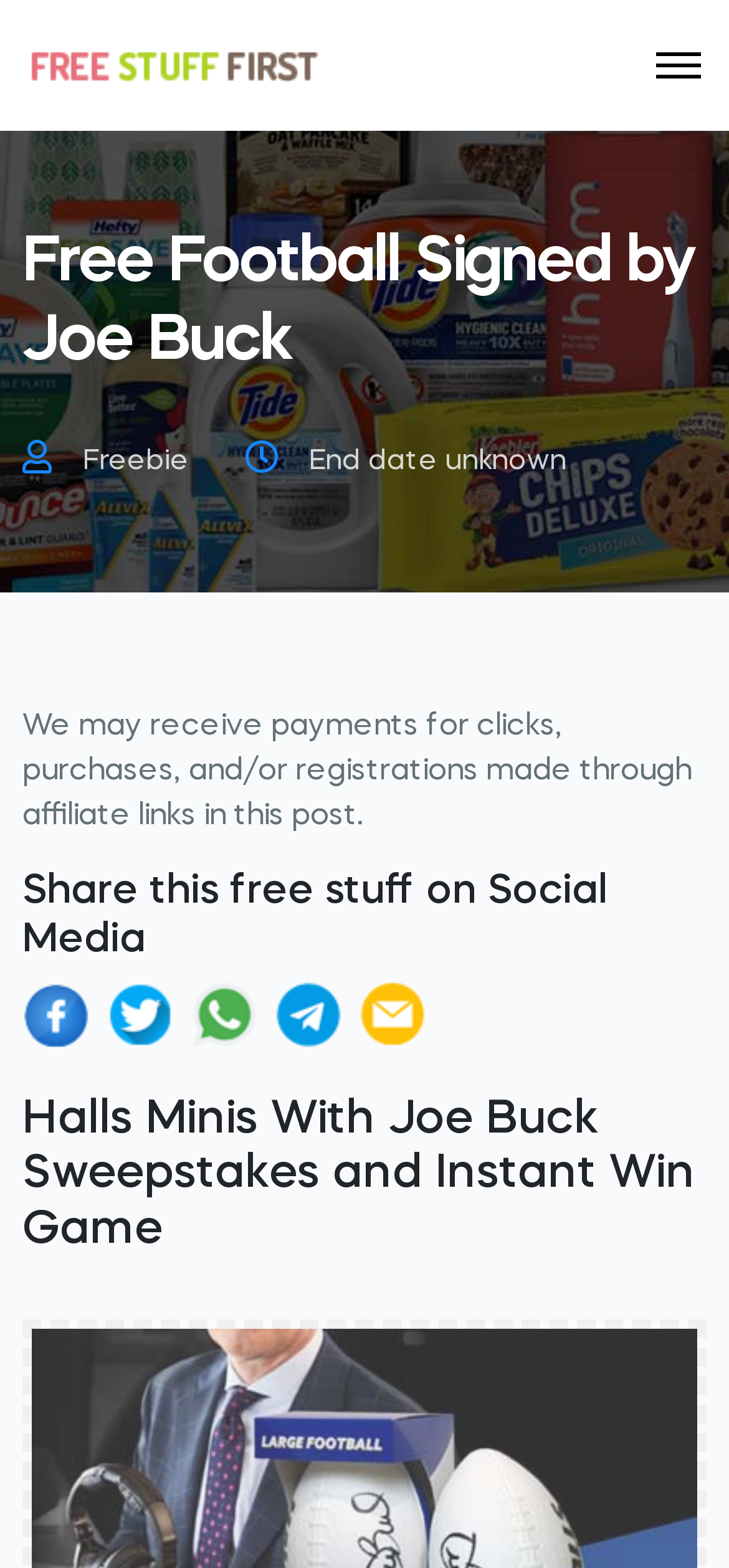Given the element description: "alt="Share on Telegram"", predict the bounding box coordinates of the UI element it refers to, using four float numbers between 0 and 1, i.e., [left, top, right, bottom].

[0.377, 0.635, 0.469, 0.654]